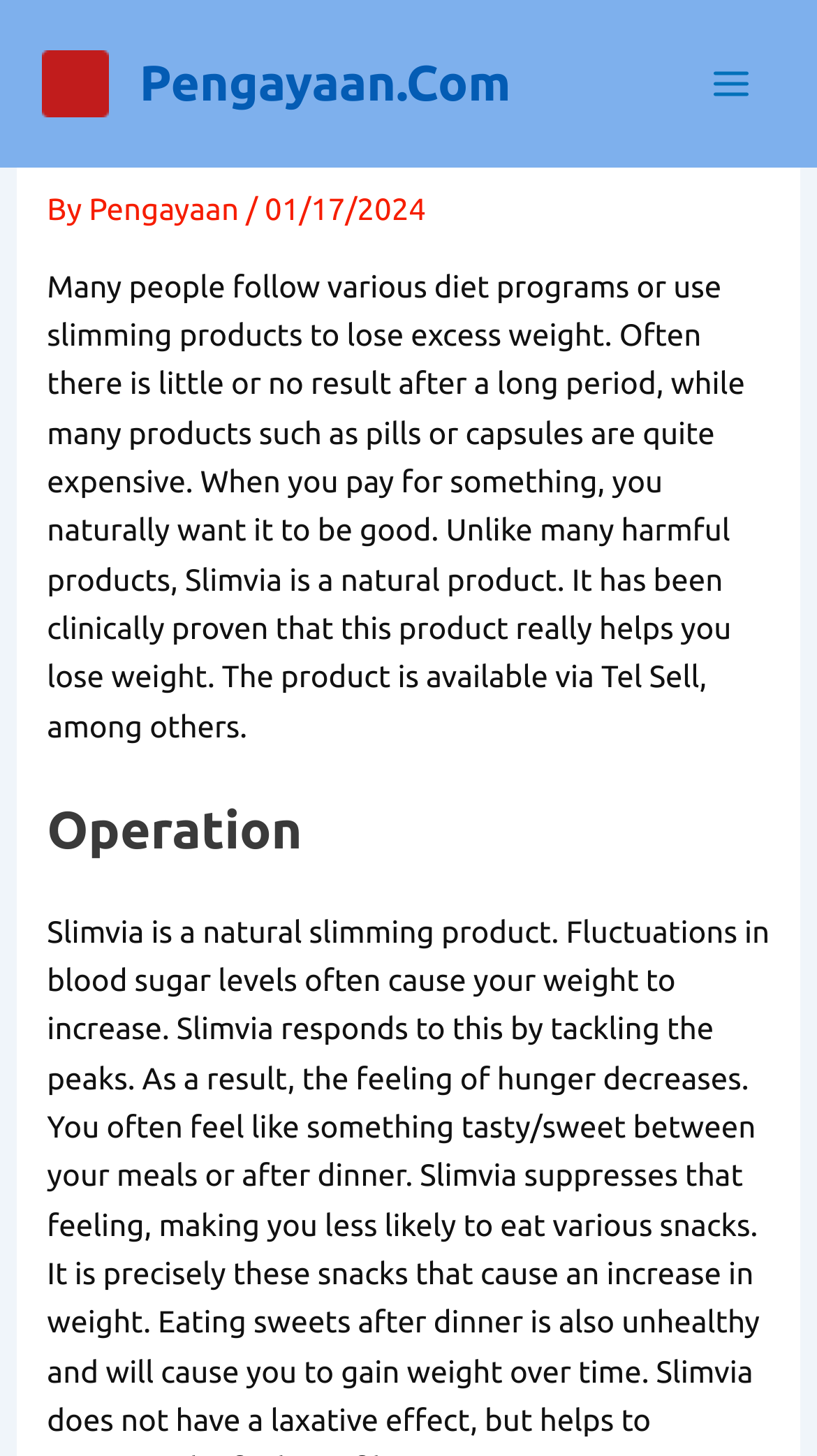Using the details from the image, please elaborate on the following question: What is the name of the product?

The product name is mentioned in the header section of the webpage, specifically in the heading 'Lose weight with Slimvia'.